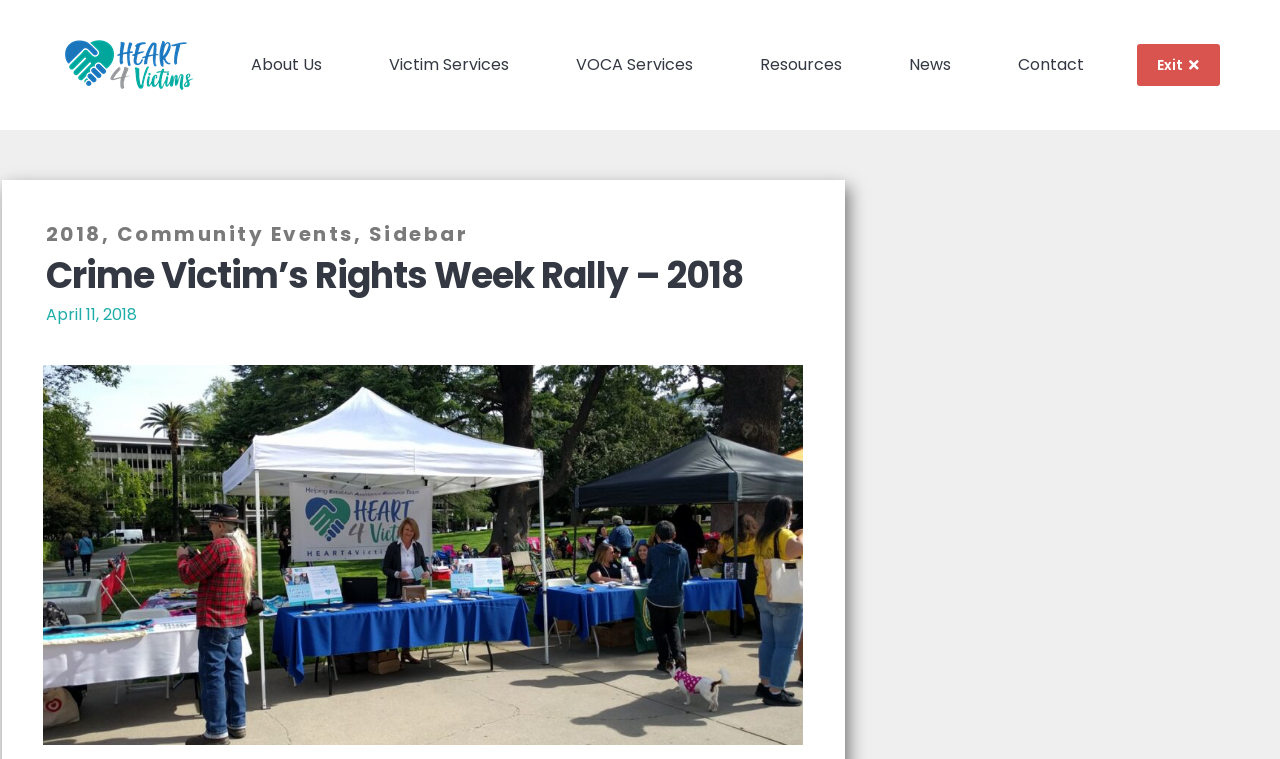Identify and provide the main heading of the webpage.

Crime Victim’s Rights Week Rally – 2018